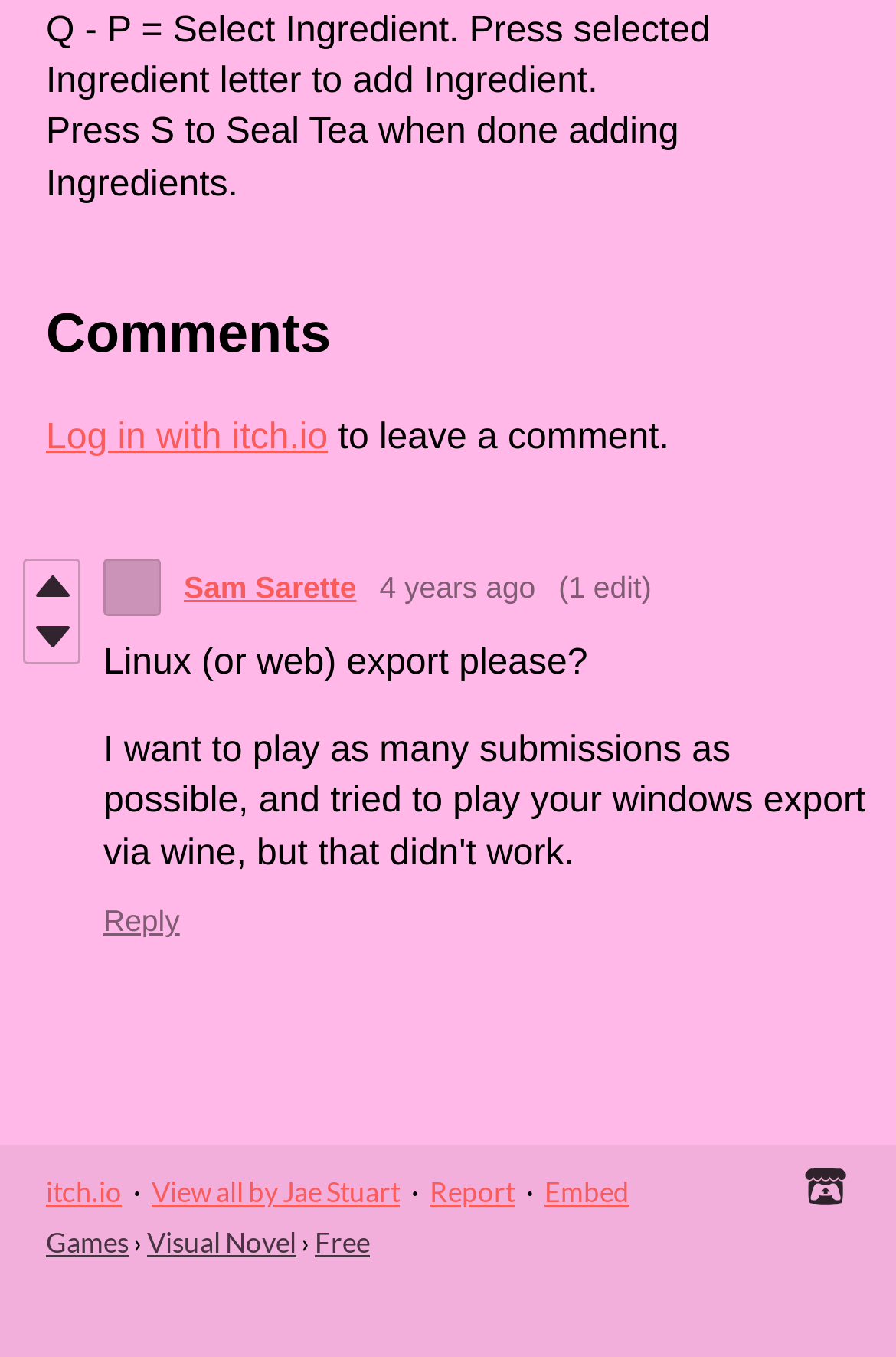Identify the bounding box coordinates of the element to click to follow this instruction: 'Vote up'. Ensure the coordinates are four float values between 0 and 1, provided as [left, top, right, bottom].

[0.028, 0.413, 0.087, 0.45]